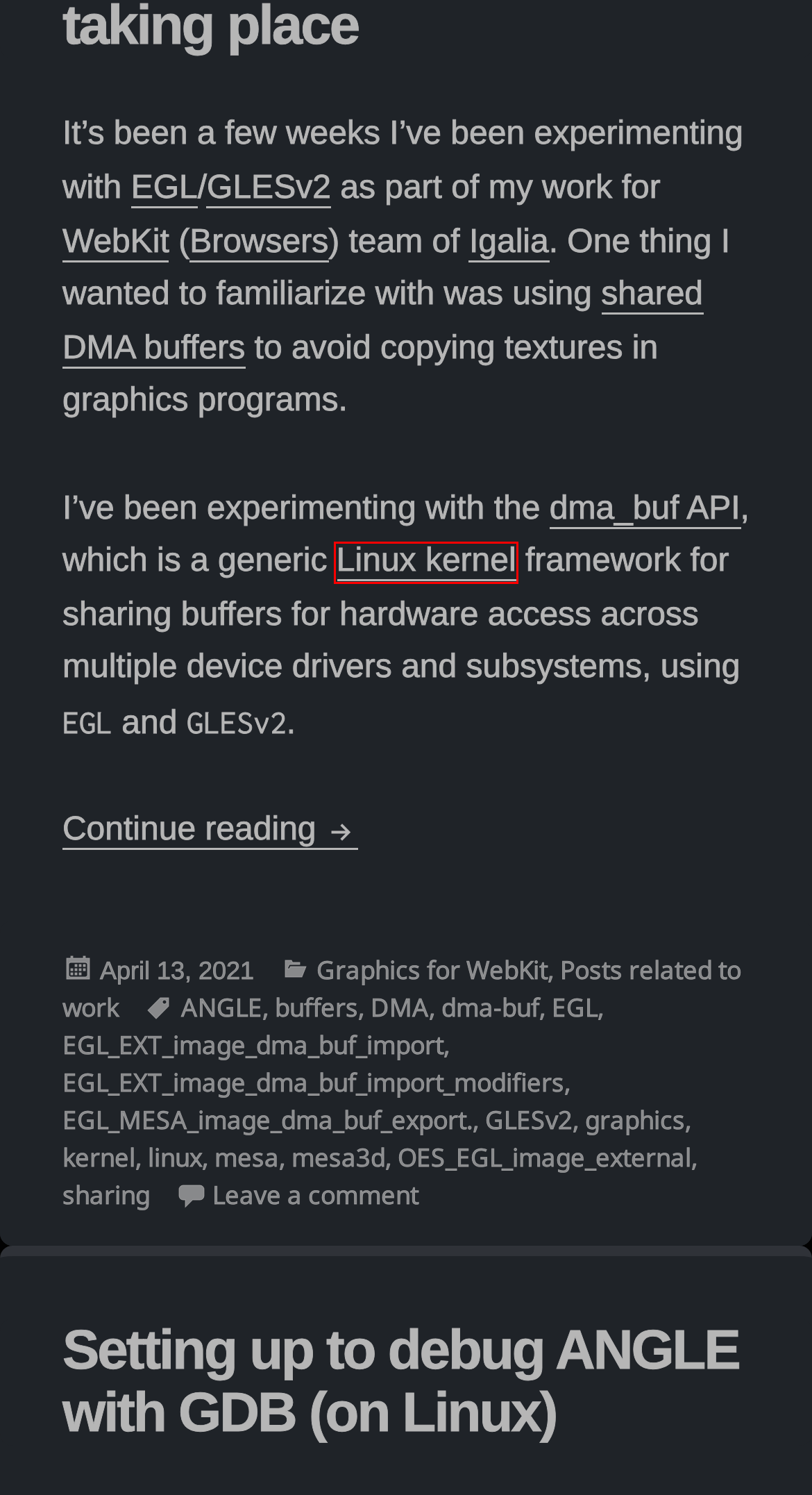Given a screenshot of a webpage with a red bounding box highlighting a UI element, choose the description that best corresponds to the new webpage after clicking the element within the red bounding box. Here are your options:
A. EGL Reference Pages
B. WebKit
C. Setting up to debug ANGLE with GDB (on Linux) – hikiko-blog
D. dma-buf – hikiko-blog
E. Browsers and Client-side Web Technologies | Igalia - Open Source Consultancy and Development
F. The Linux Kernel documentation — The Linux Kernel  documentation
G. linux – hikiko-blog
H. graphics – hikiko-blog

F